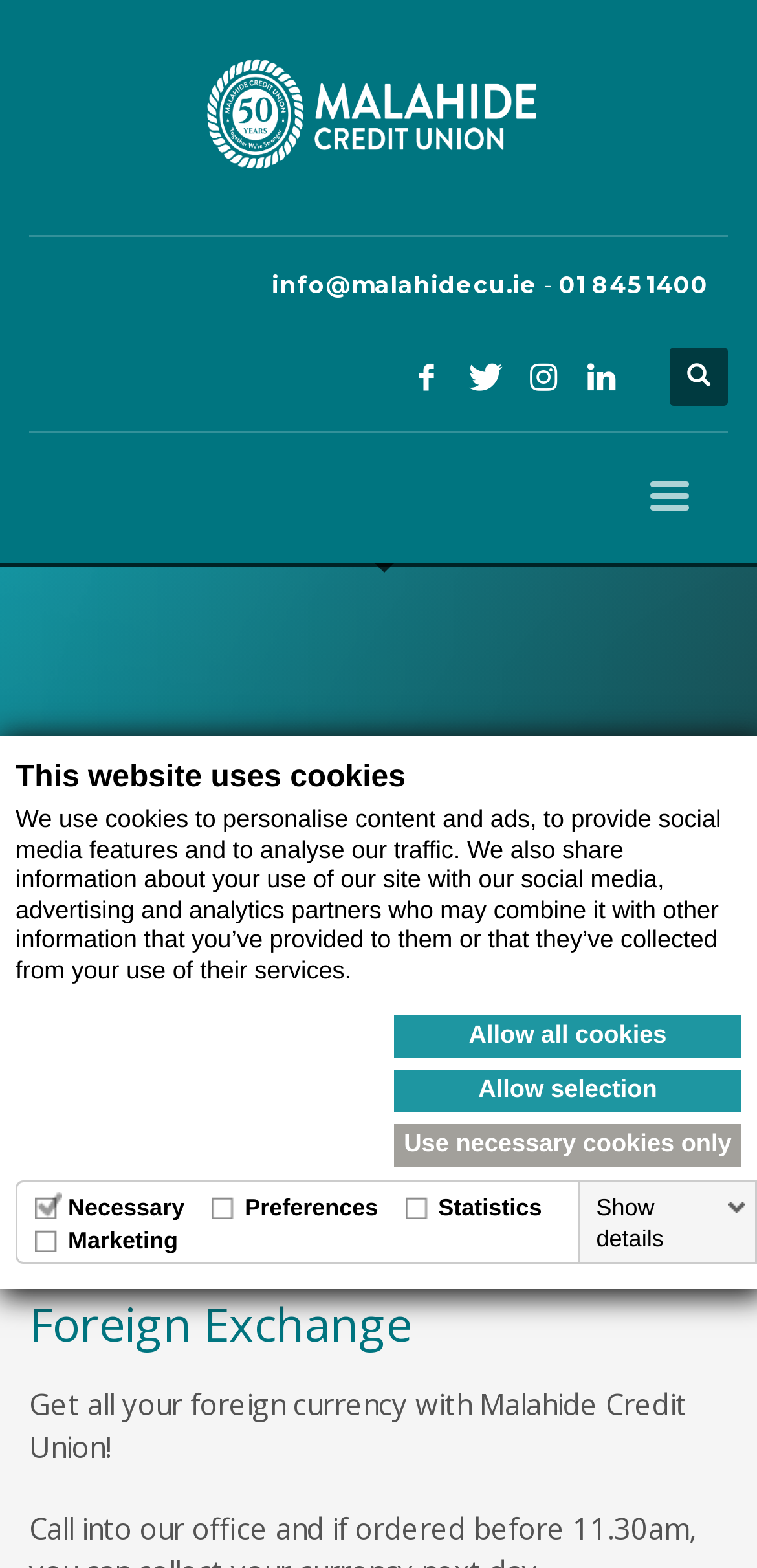Given the description info@malahidecu.ie, predict the bounding box coordinates of the UI element. Ensure the coordinates are in the format (top-left x, top-left y, bottom-right x, bottom-right y) and all values are between 0 and 1.

[0.359, 0.172, 0.71, 0.191]